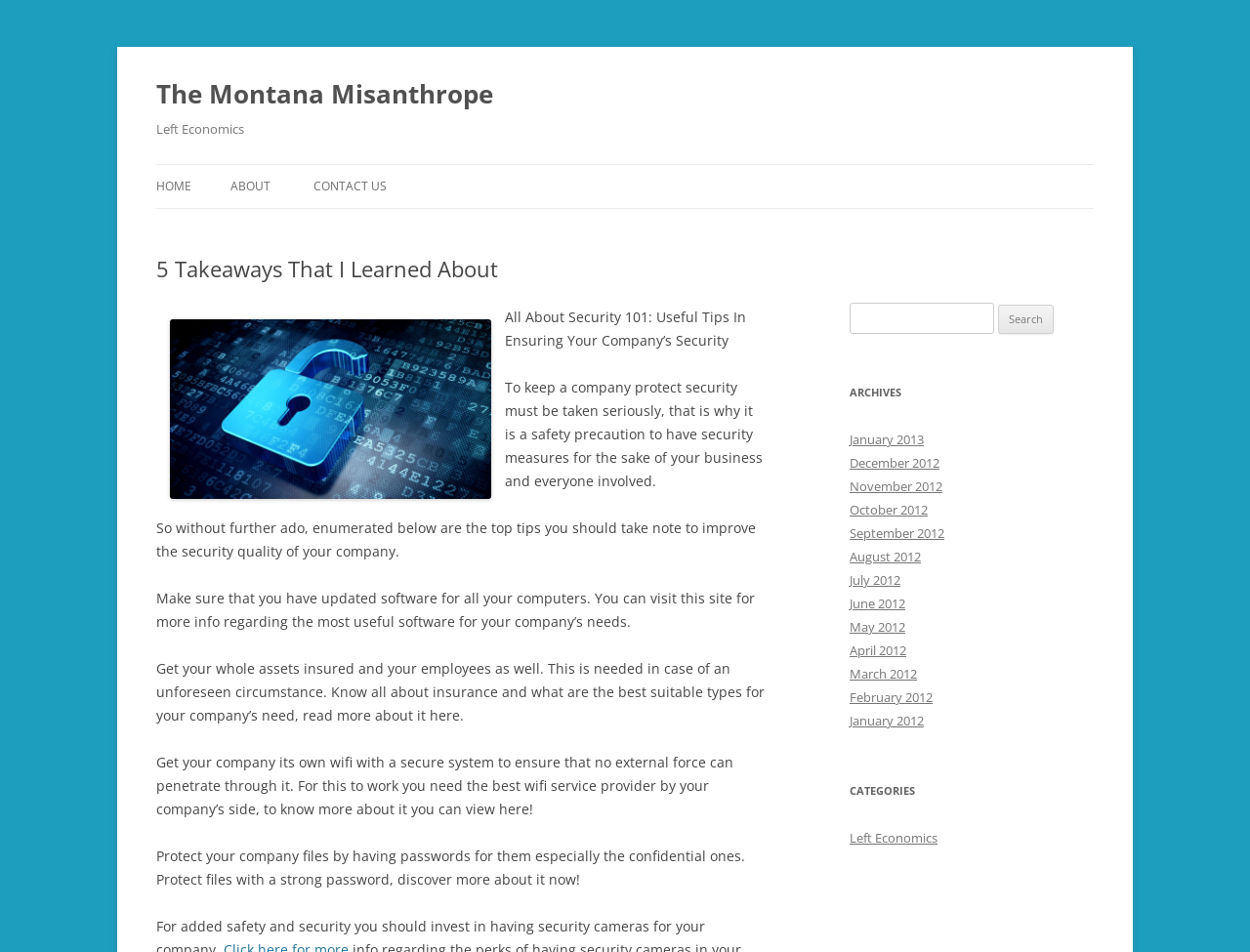Locate and extract the text of the main heading on the webpage.

The Montana Misanthrope